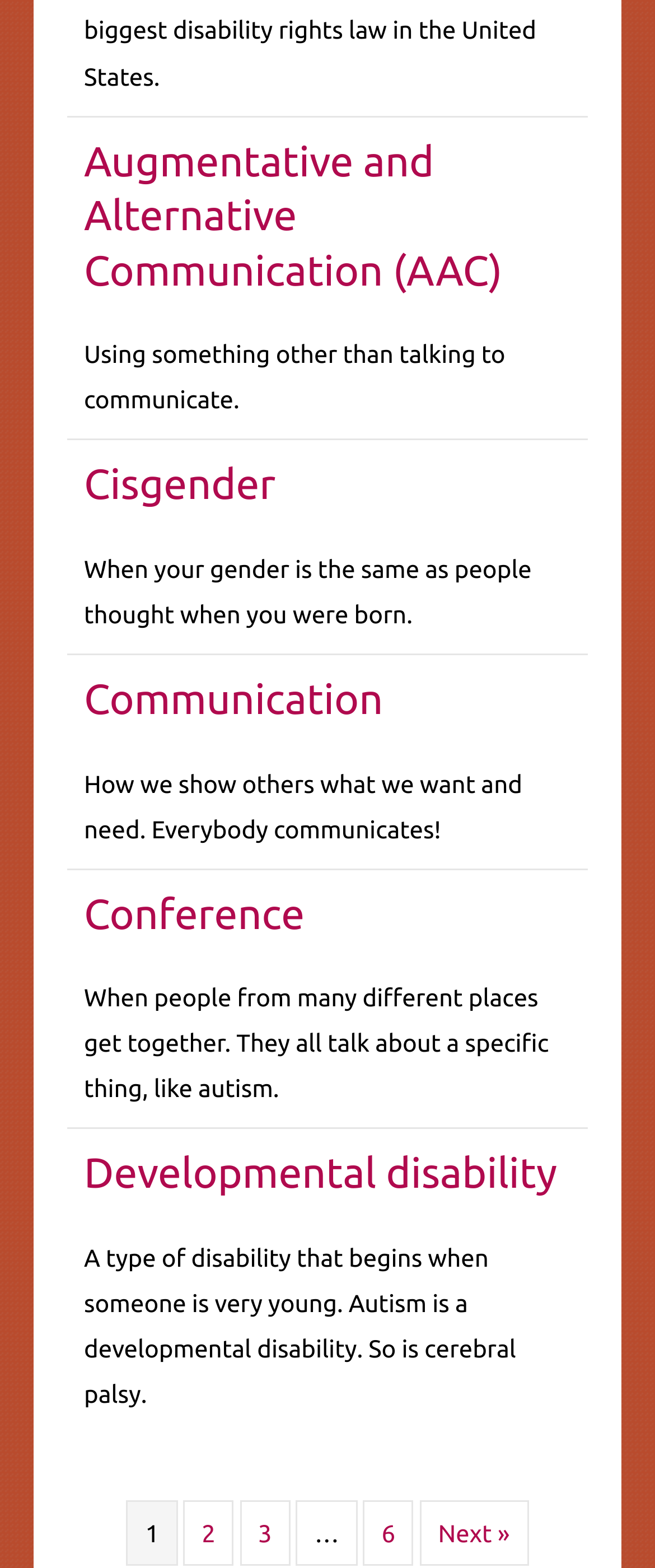What is the definition of Developmental disability?
Kindly offer a detailed explanation using the data available in the image.

I found the answer by looking at the heading 'Developmental disability' and its corresponding static text description 'A type of disability that begins when someone is very young. Autism is a developmental disability. So is cerebral palsy.'